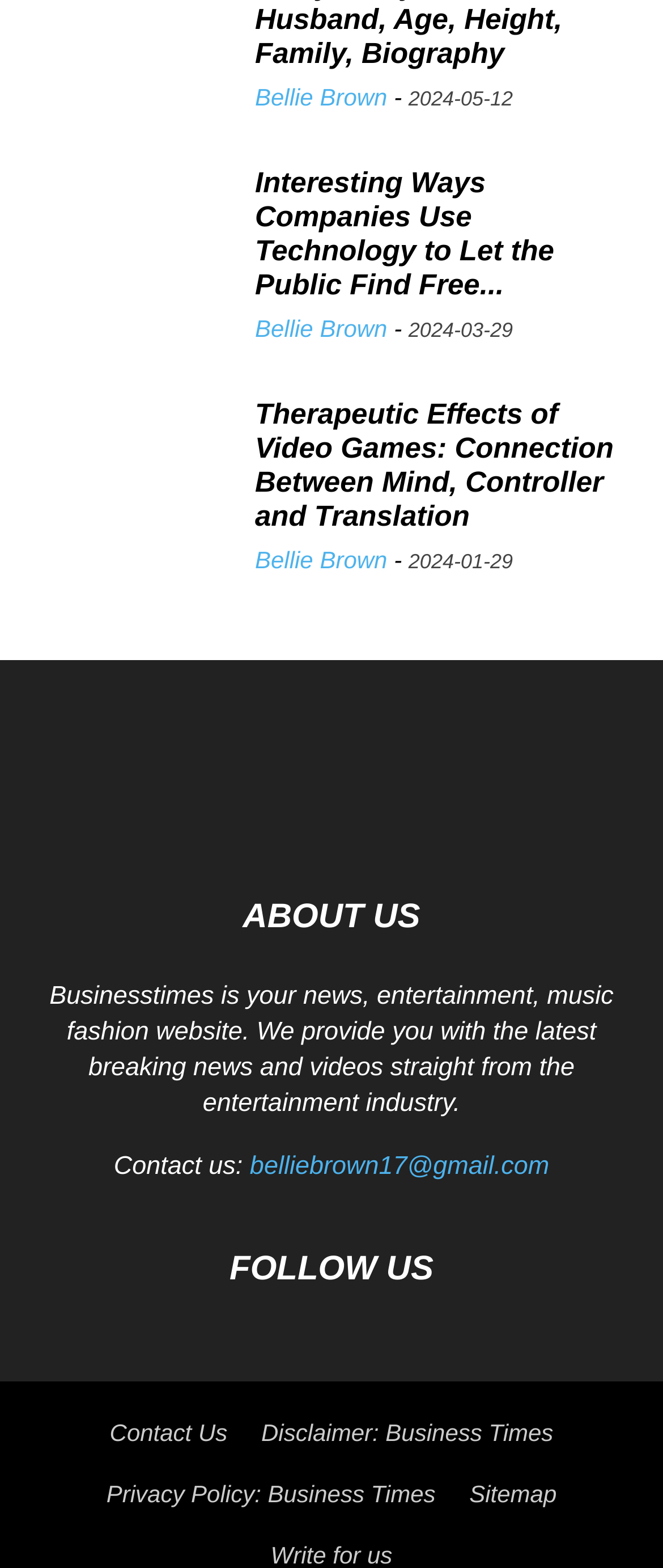Can you pinpoint the bounding box coordinates for the clickable element required for this instruction: "Read the article 'Therapeutic Effects of Video Games: Connection Between Mind, Controller and Translation'"? The coordinates should be four float numbers between 0 and 1, i.e., [left, top, right, bottom].

[0.385, 0.253, 0.962, 0.34]